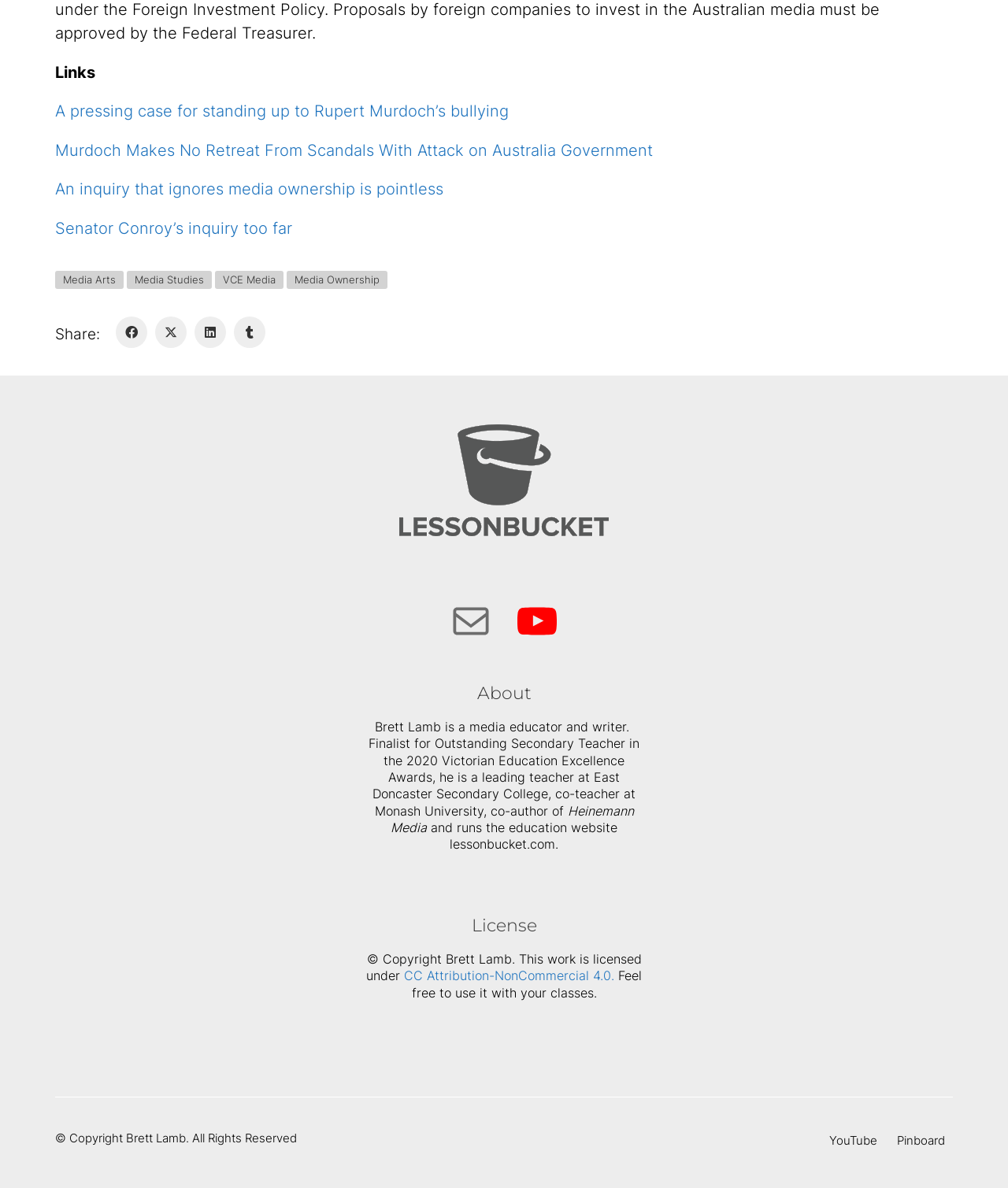What social media platforms are available for sharing?
Carefully analyze the image and provide a thorough answer to the question.

The links 'Facebook', 'Twitter X', 'LinkedIn', and 'Tumblr' are all social media platforms that are available for sharing, as indicated by the 'Share:' label.